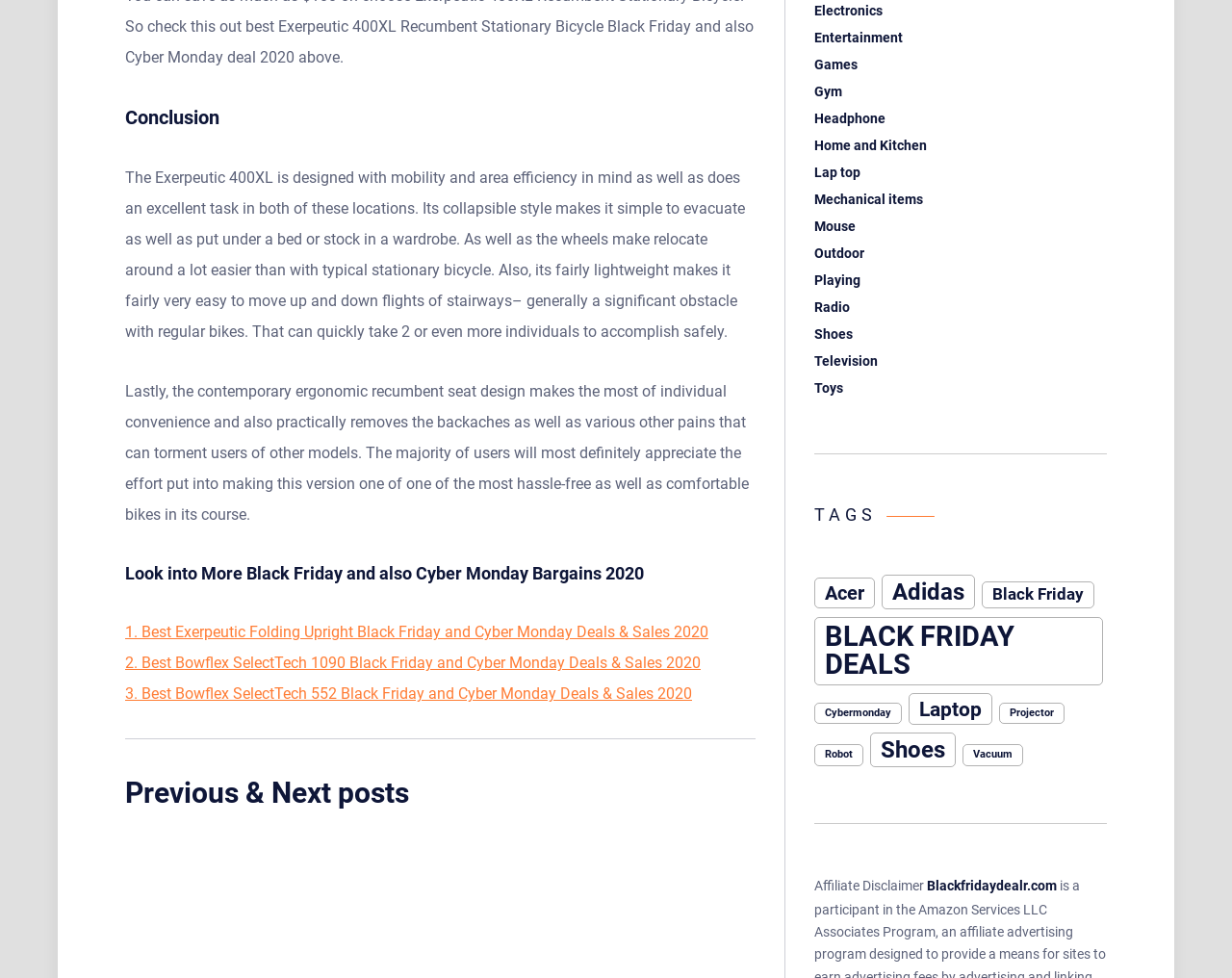What is the purpose of the wheels on the Exerpeutic 400XL?
Please provide a single word or phrase as the answer based on the screenshot.

Easy relocation